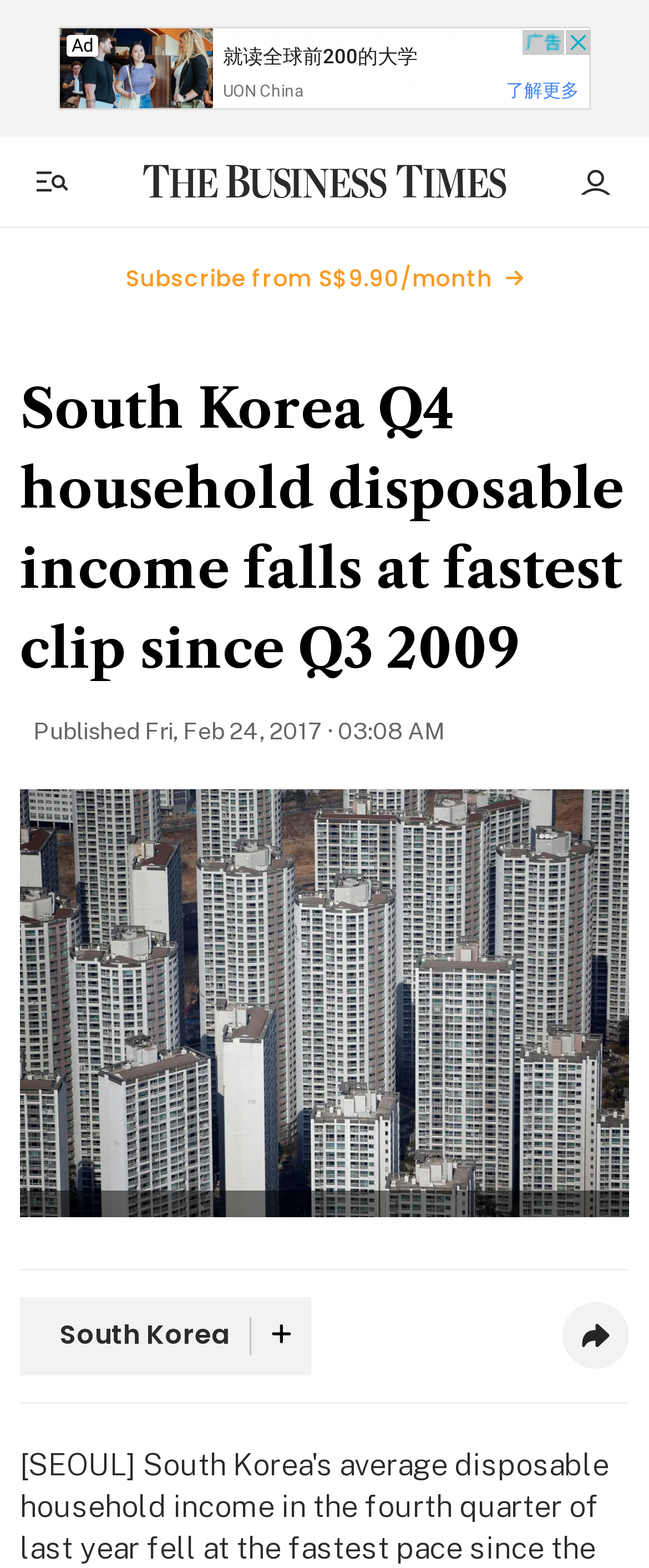Identify the bounding box coordinates for the UI element described as follows: South Korea. Use the format (top-left x, top-left y, bottom-right x, bottom-right y) and ensure all values are floating point numbers between 0 and 1.

[0.062, 0.84, 0.387, 0.864]